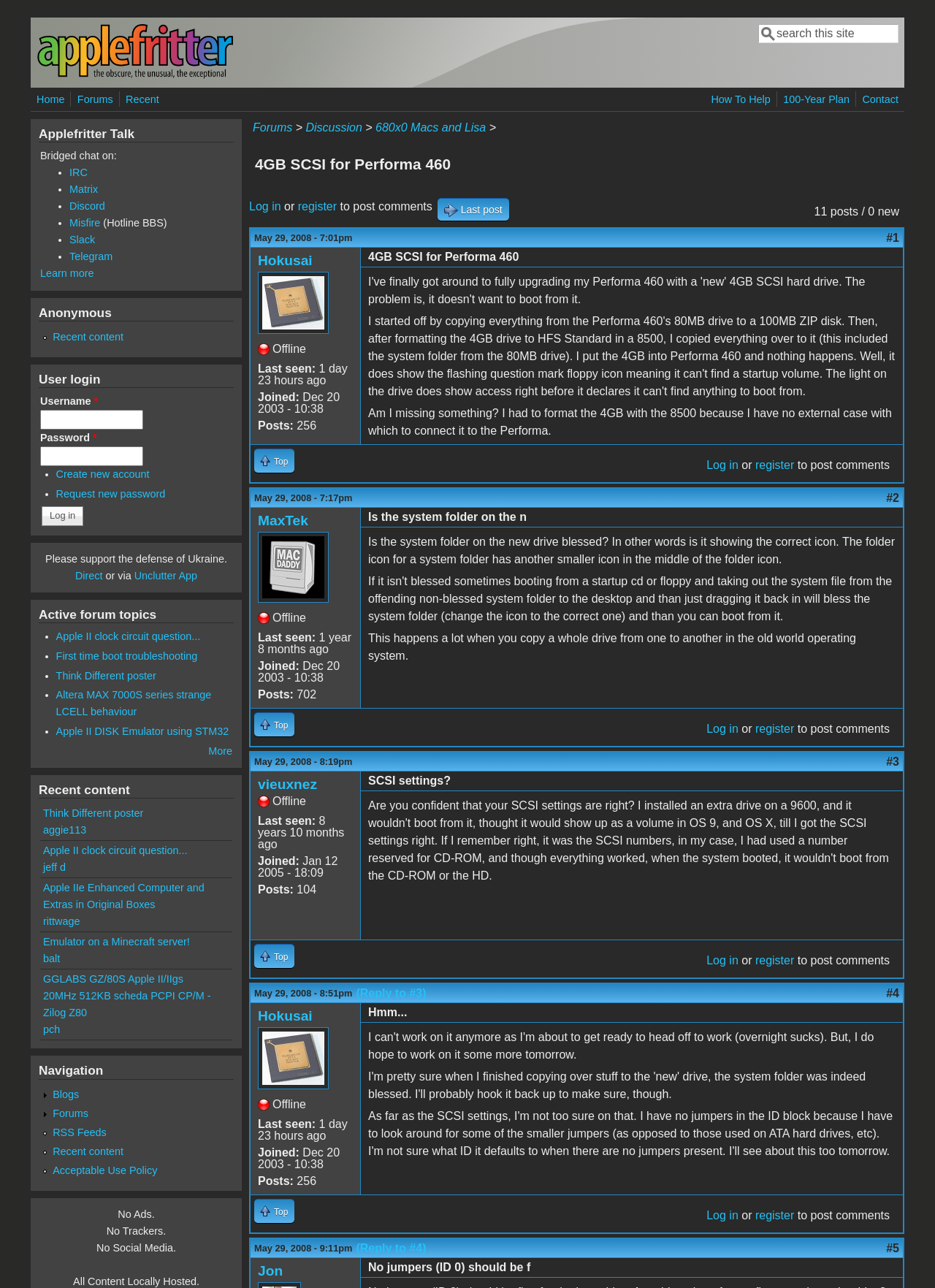Determine the bounding box coordinates for the area that needs to be clicked to fulfill this task: "Log in to the website". The coordinates must be given as four float numbers between 0 and 1, i.e., [left, top, right, bottom].

[0.266, 0.155, 0.3, 0.165]